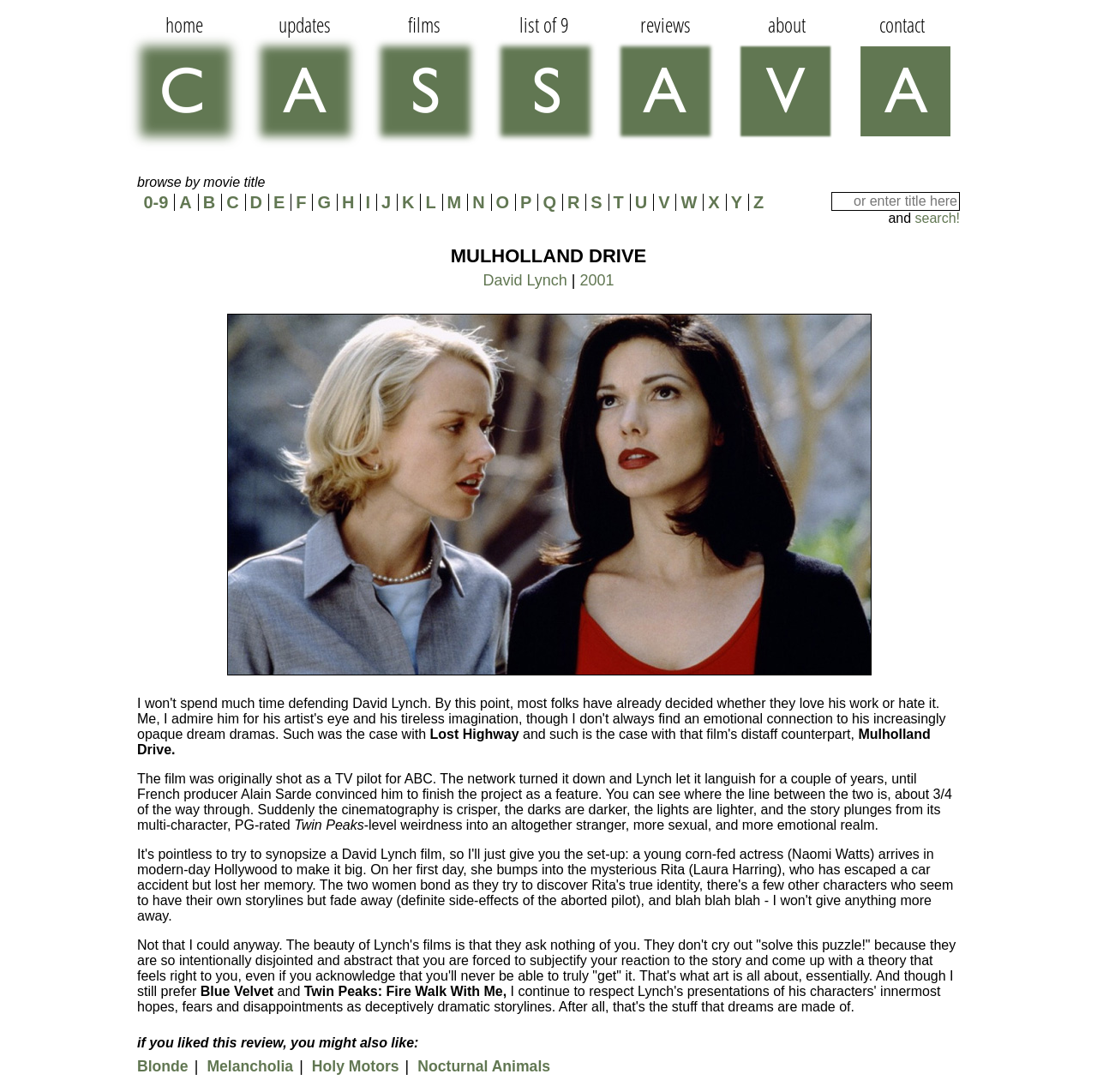Can you show the bounding box coordinates of the region to click on to complete the task described in the instruction: "read the review of Mulholland Drive"?

[0.125, 0.666, 0.848, 0.693]